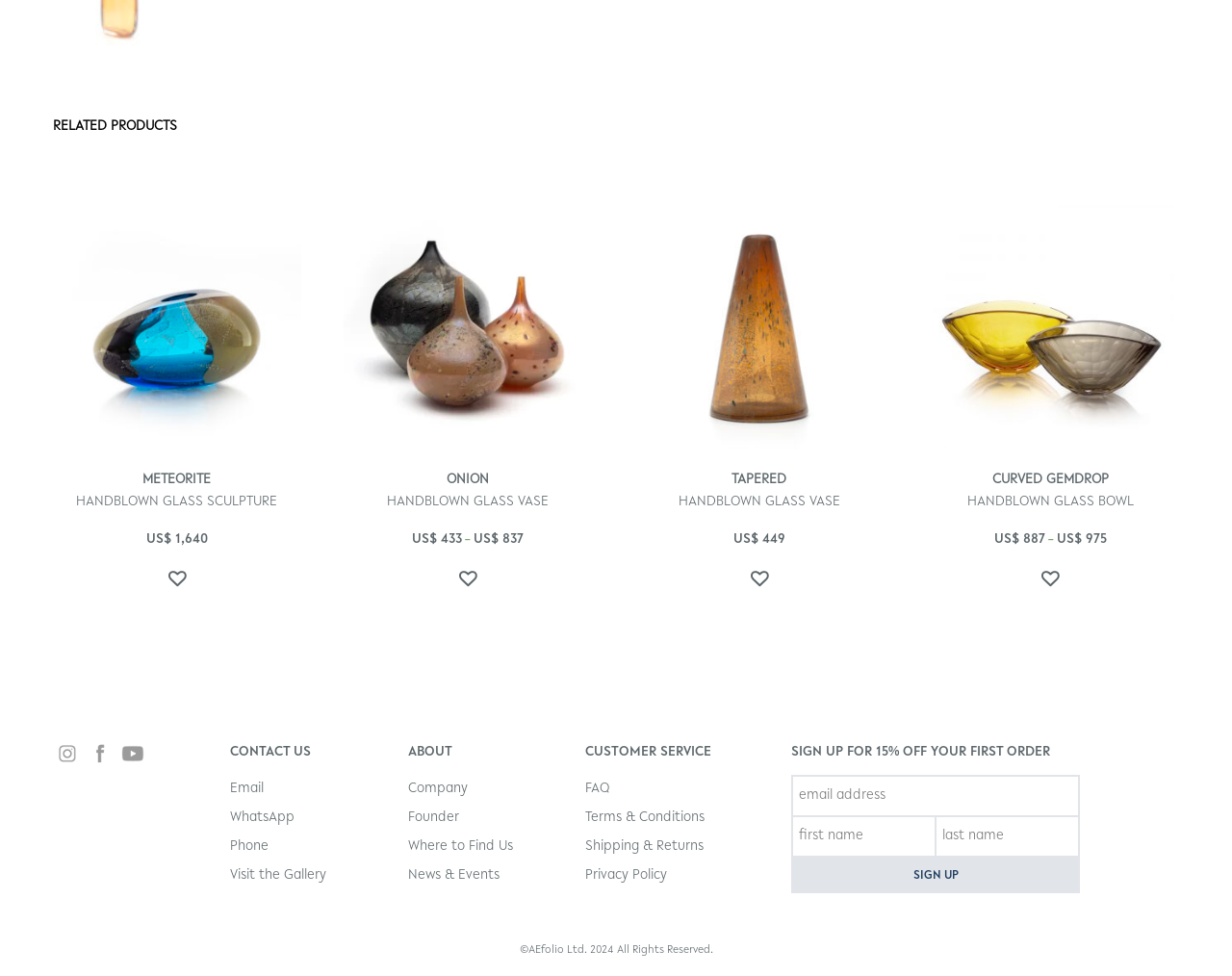Given the description Terms & Conditions, predict the bounding box coordinates of the UI element. Ensure the coordinates are in the format (top-left x, top-left y, bottom-right x, bottom-right y) and all values are between 0 and 1.

[0.475, 0.83, 0.572, 0.845]